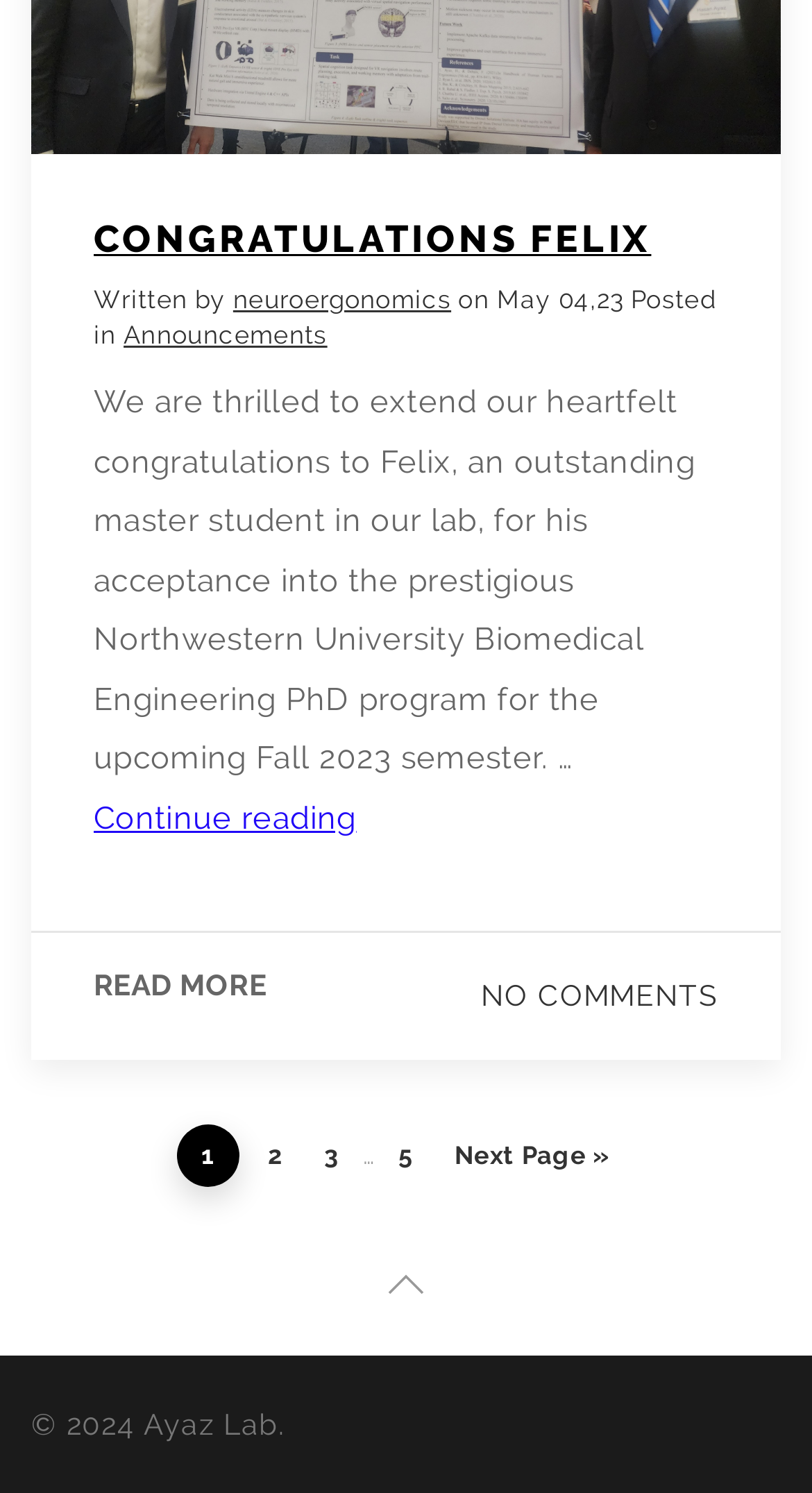What is the date of the article?
Based on the image, provide your answer in one word or phrase.

May 04, 23